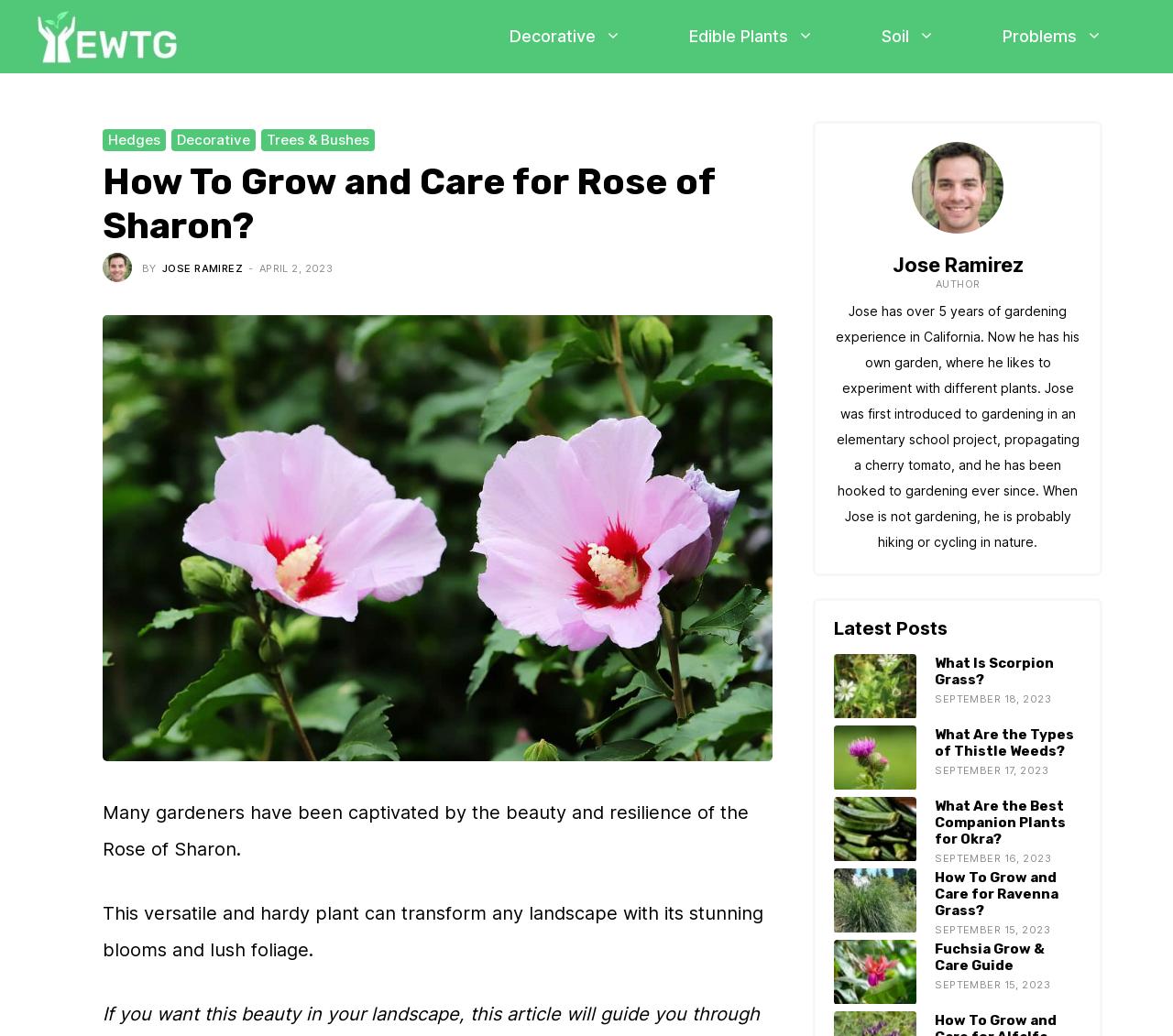Please identify the bounding box coordinates of the area that needs to be clicked to fulfill the following instruction: "Click the 'Easy Way To Garden' link."

[0.031, 0.0, 0.153, 0.071]